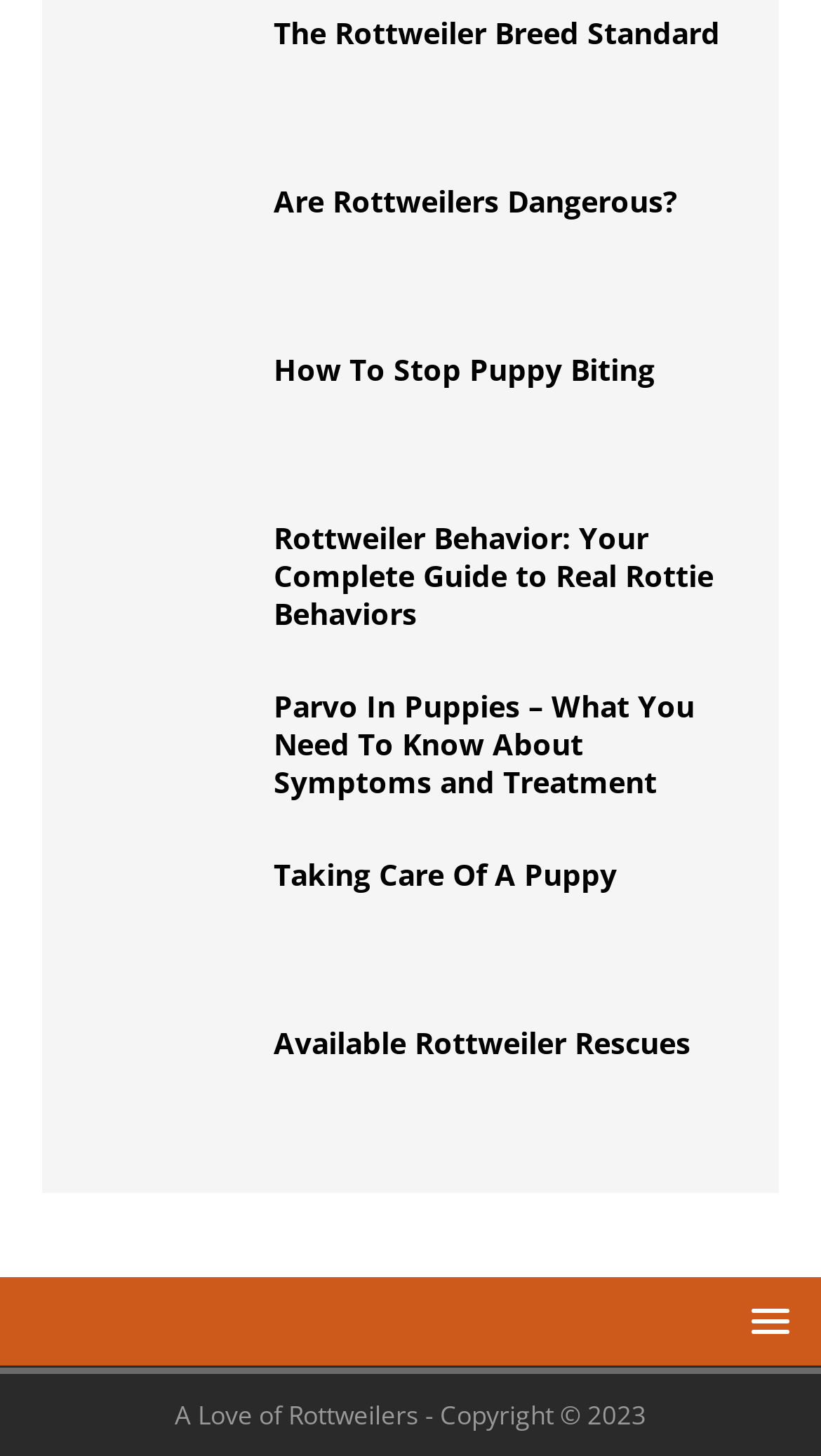Determine the coordinates of the bounding box for the clickable area needed to execute this instruction: "go to A Love of Rottweilers".

[0.487, 0.375, 0.844, 0.402]